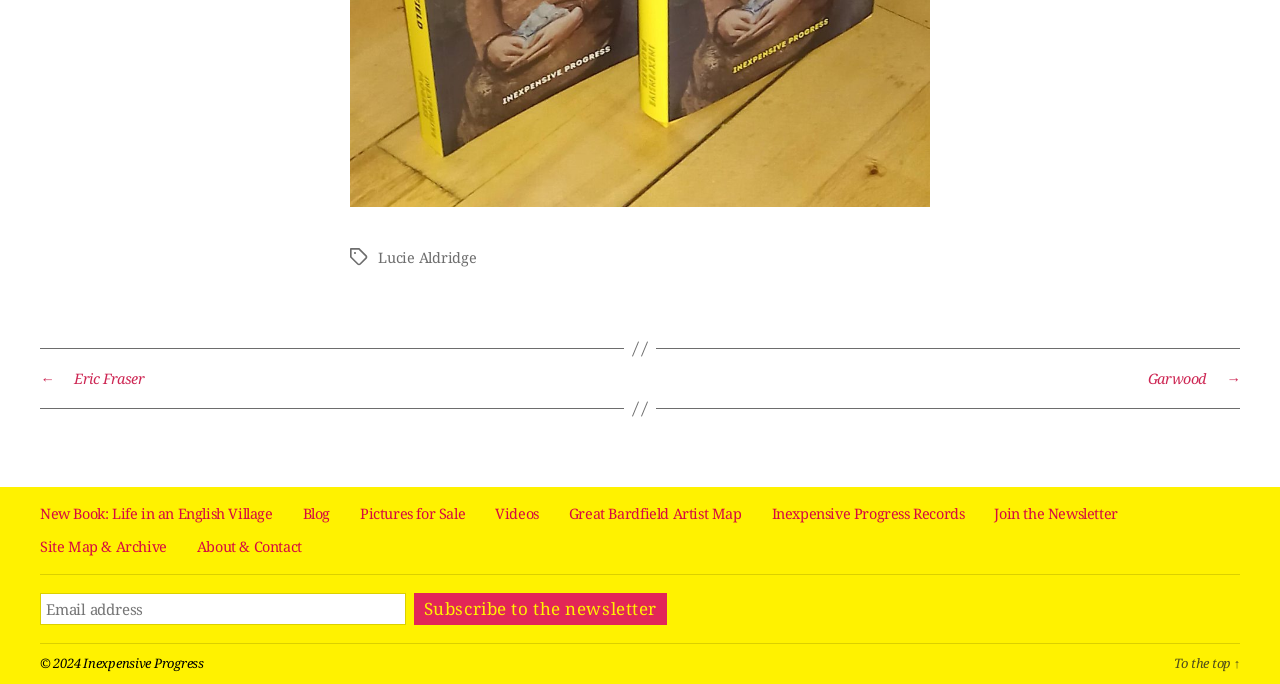Can you specify the bounding box coordinates for the region that should be clicked to fulfill this instruction: "Go to the 'Pictures for Sale' section".

[0.281, 0.737, 0.364, 0.765]